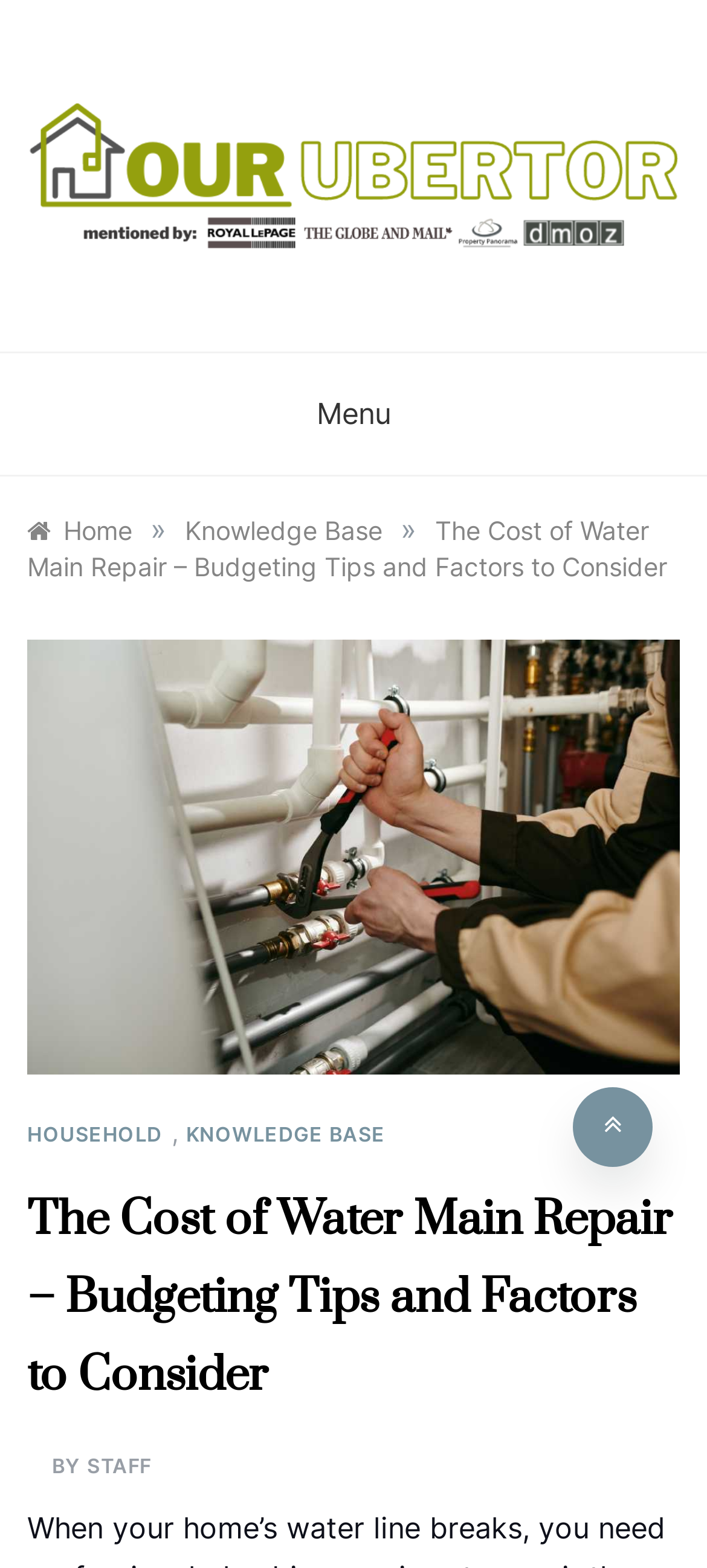Pinpoint the bounding box coordinates of the area that should be clicked to complete the following instruction: "read the cost of water main repair article". The coordinates must be given as four float numbers between 0 and 1, i.e., [left, top, right, bottom].

[0.038, 0.328, 0.944, 0.371]